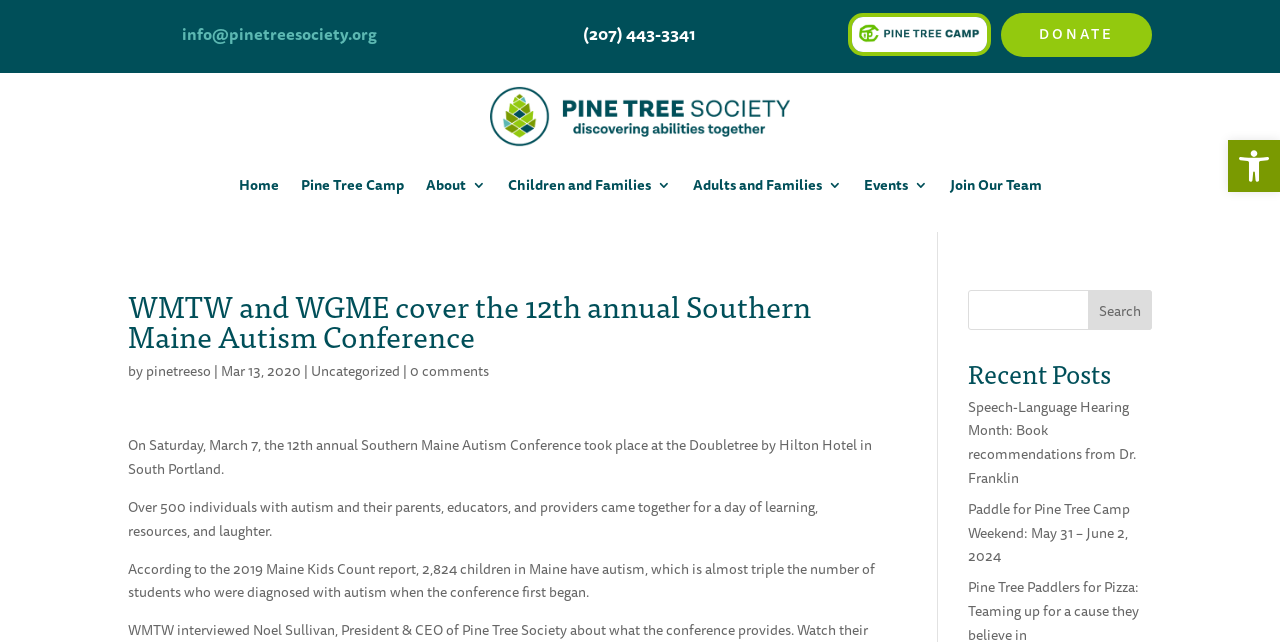Determine the bounding box coordinates for the region that must be clicked to execute the following instruction: "Search for something".

[0.756, 0.451, 0.9, 0.513]